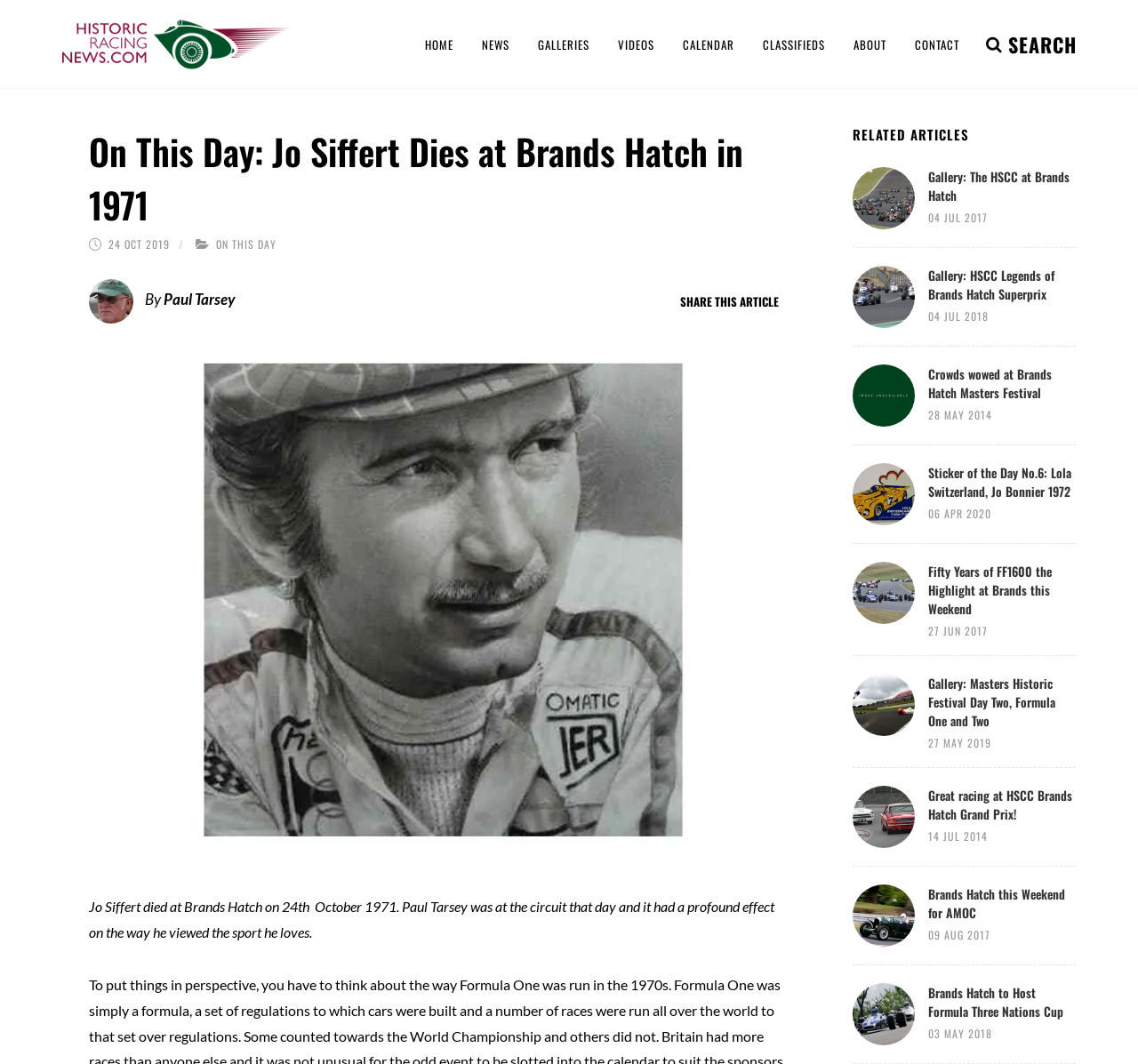Identify the text that serves as the heading for the webpage and generate it.

On This Day: Jo Siffert Dies at Brands Hatch in 1971